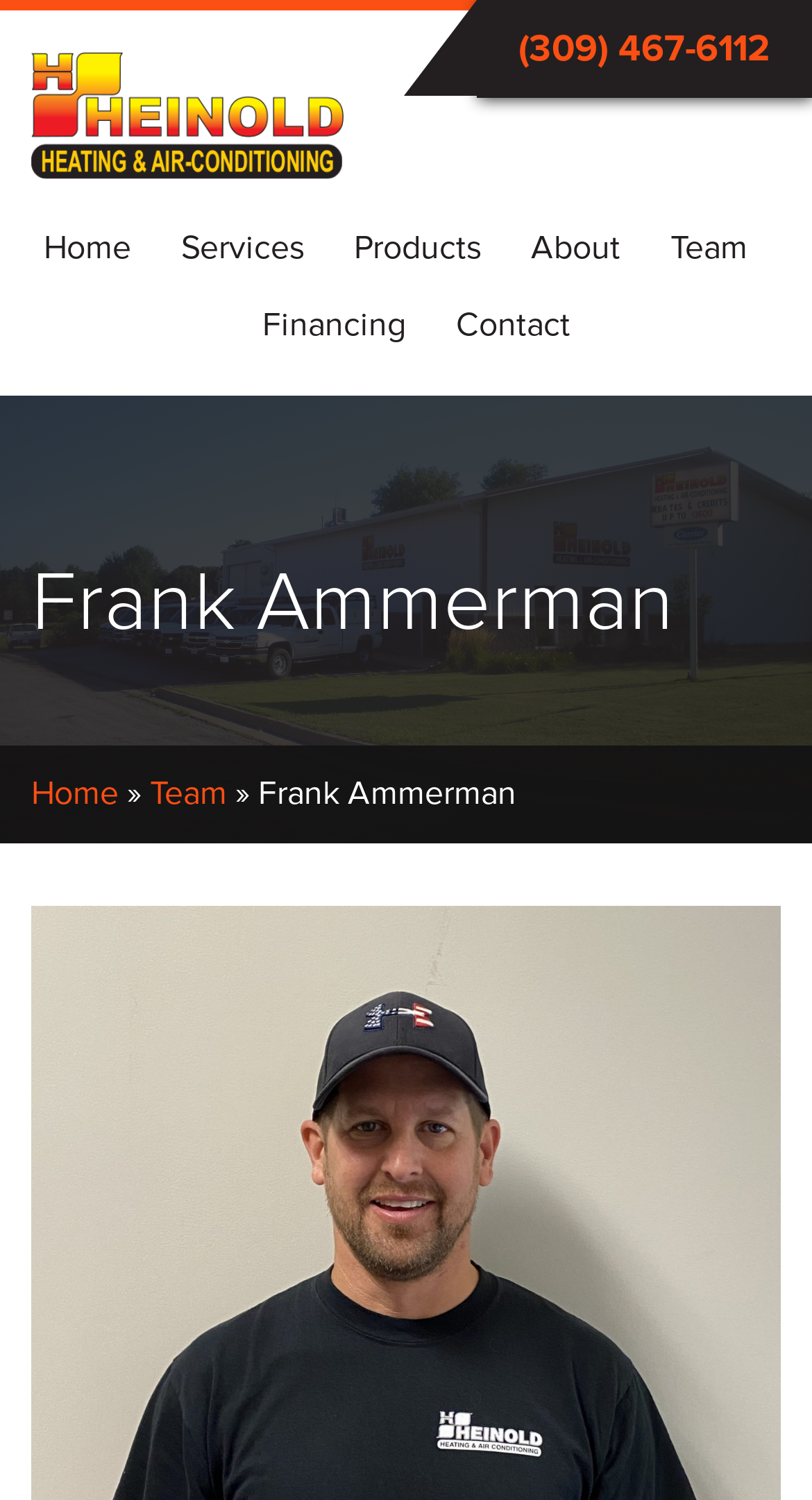What is the last main navigation link?
Provide a concise answer using a single word or phrase based on the image.

Financing